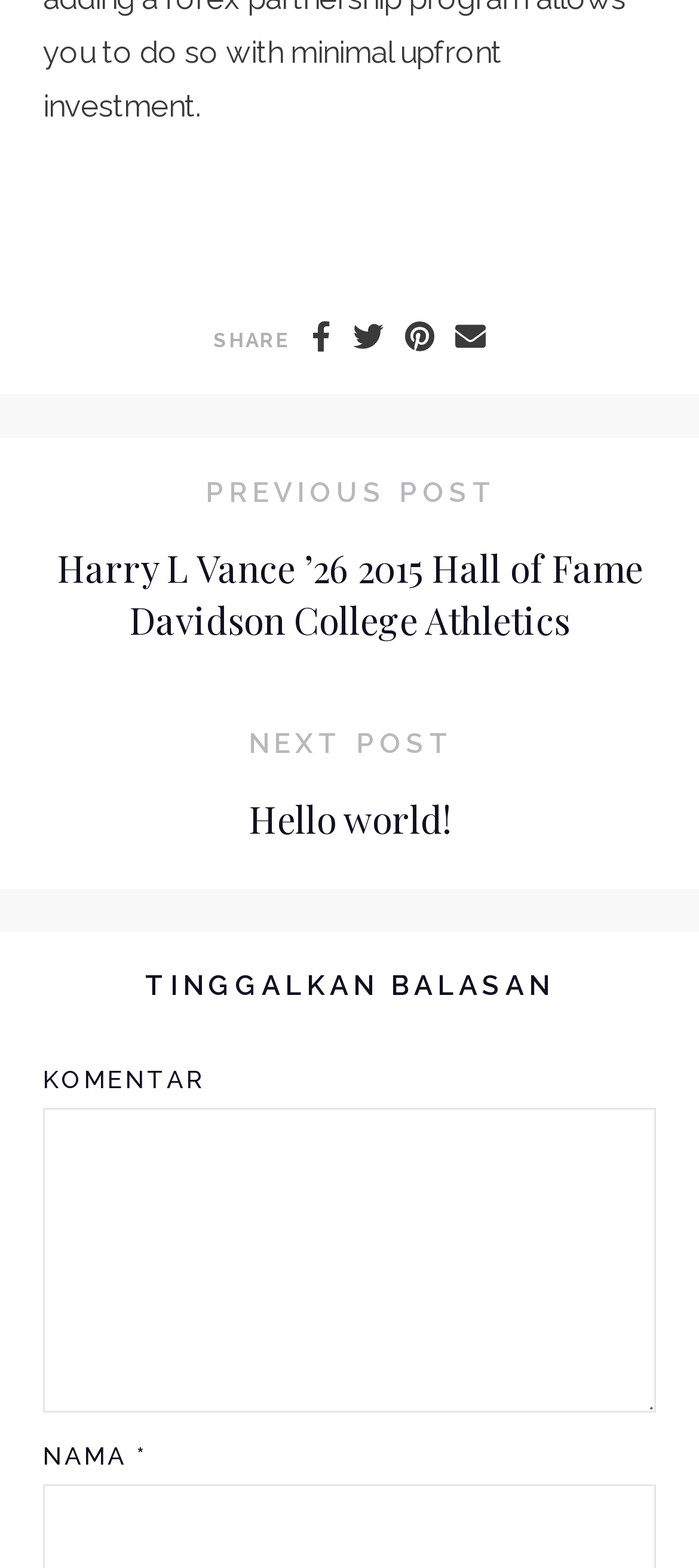Can you identify the bounding box coordinates of the clickable region needed to carry out this instruction: 'Click the SHARE button'? The coordinates should be four float numbers within the range of 0 to 1, stated as [left, top, right, bottom].

[0.305, 0.21, 0.415, 0.225]